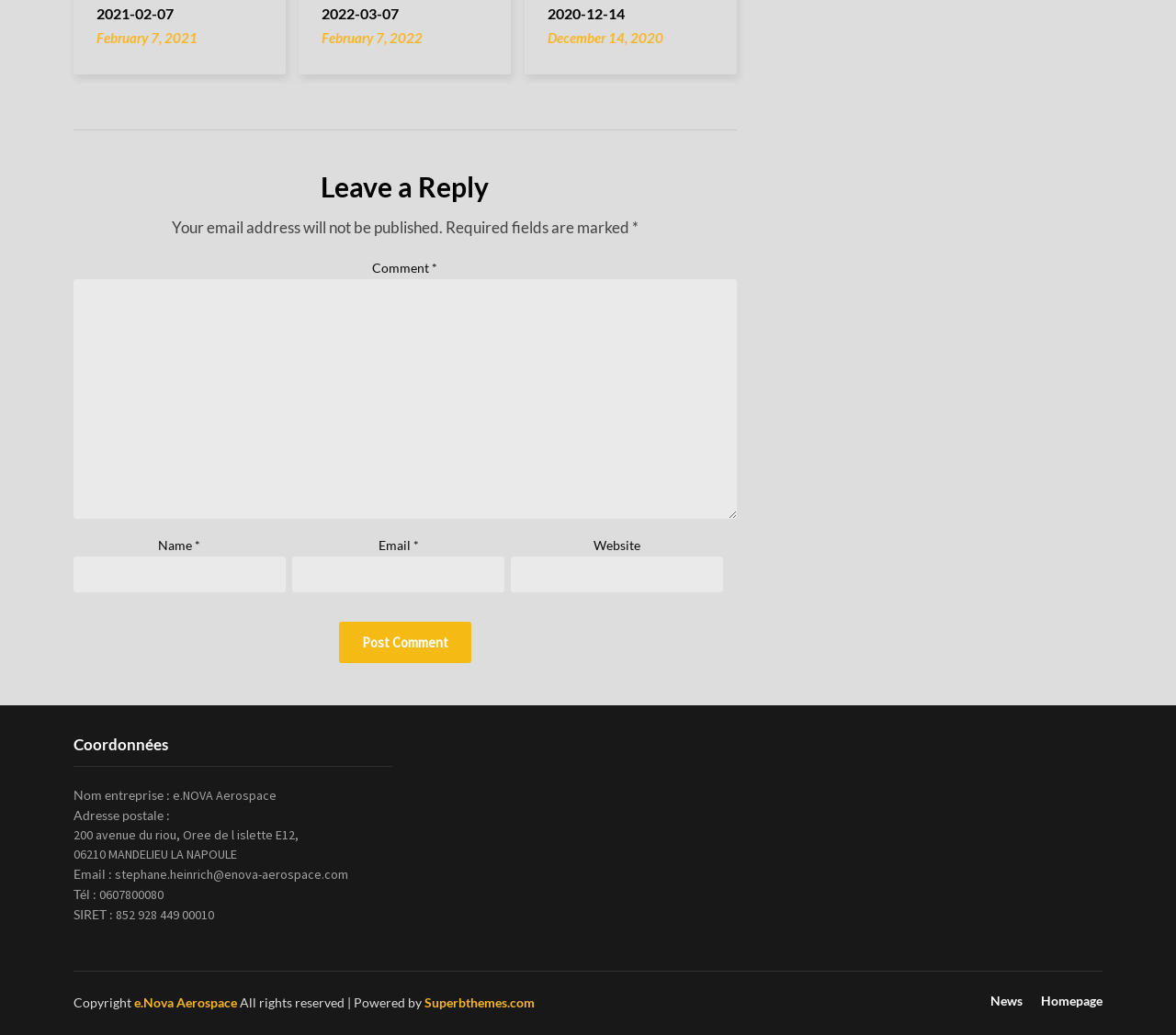Find the coordinates for the bounding box of the element with this description: "parent_node: Email * aria-describedby="email-notes" name="email"".

[0.249, 0.538, 0.429, 0.573]